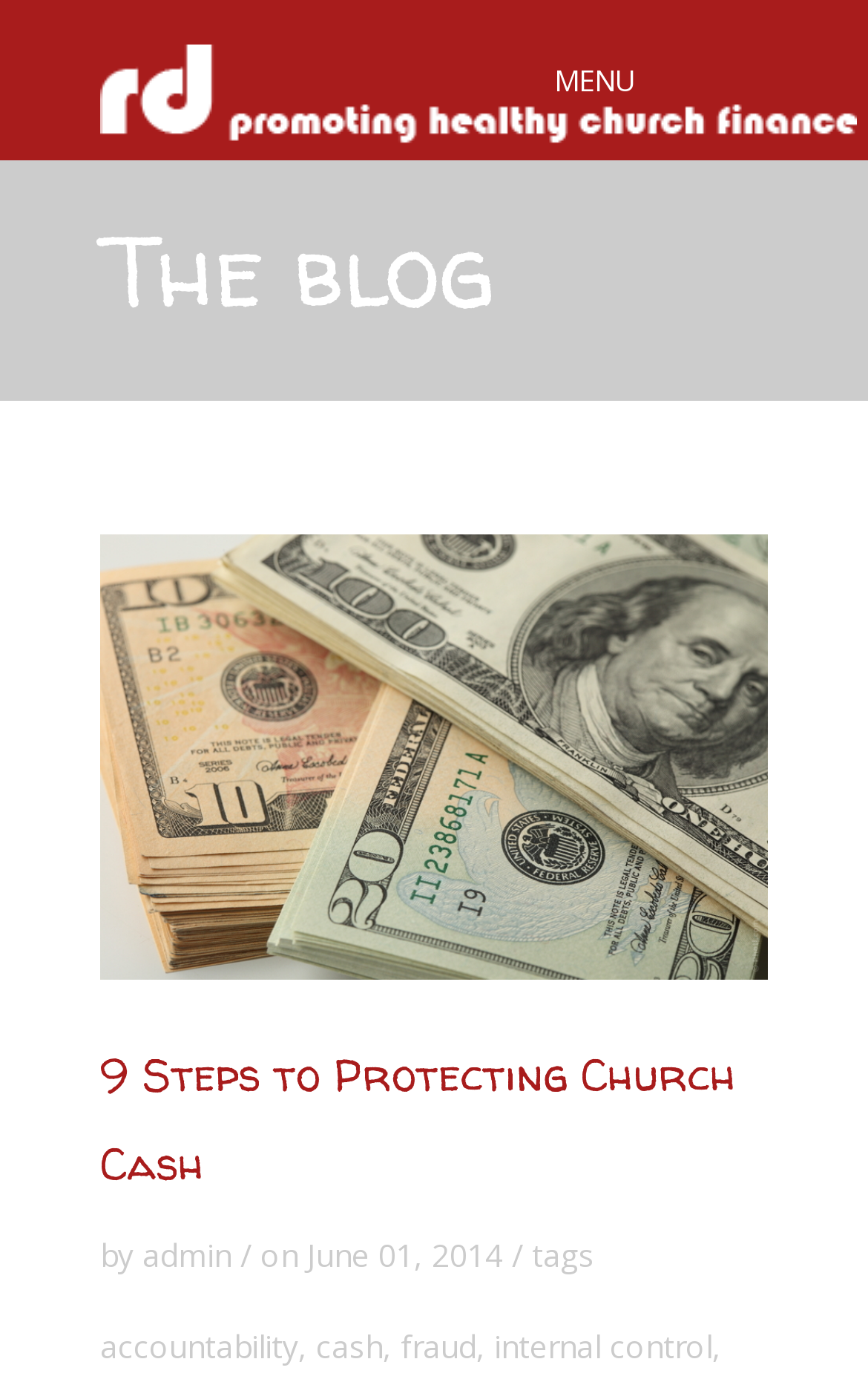What is the name of the website?
Respond to the question with a well-detailed and thorough answer.

The name of the website can be found at the top left corner of the webpage, where it says 'RollieDimos.com' in a link format.